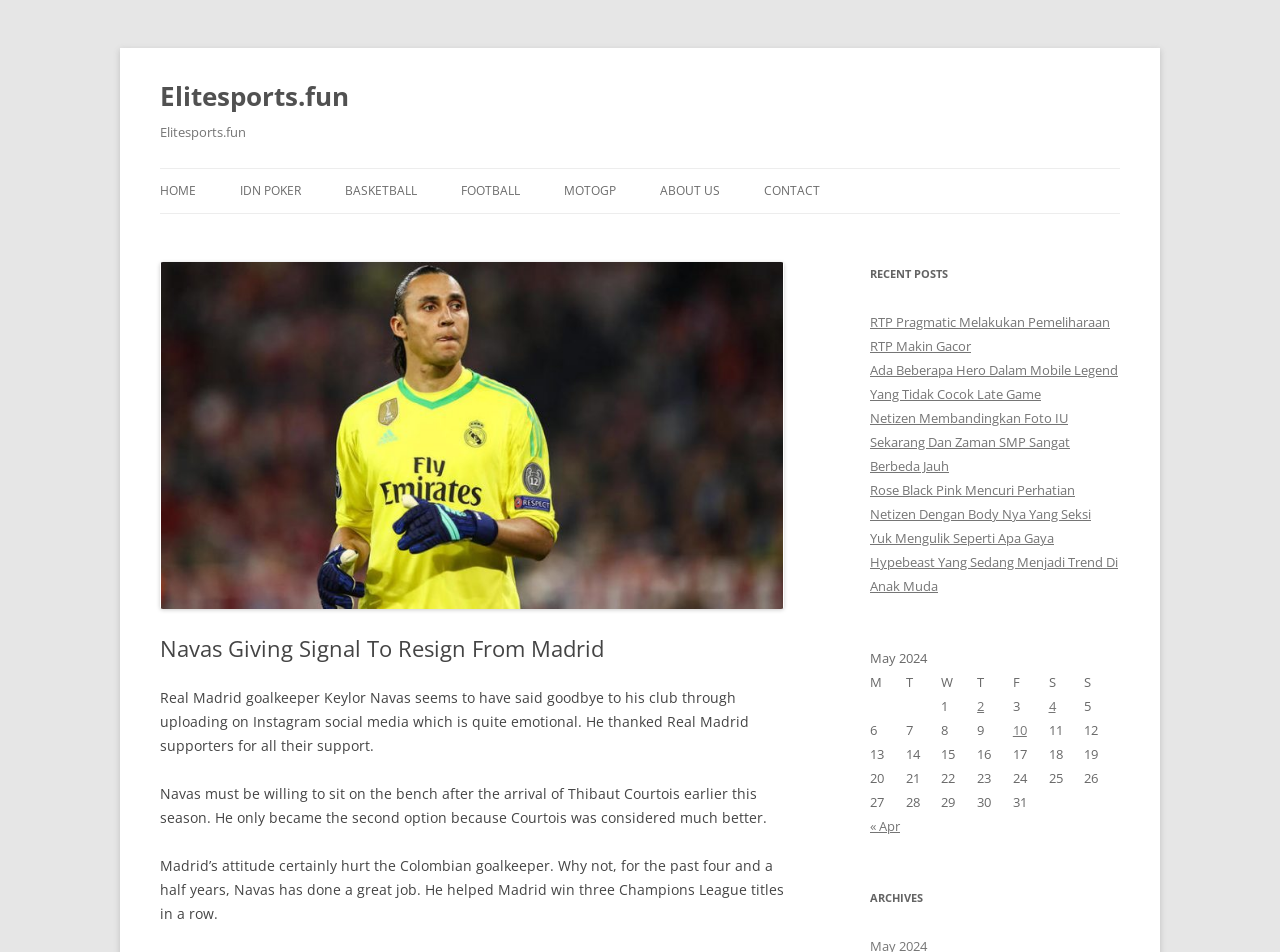What is the date range of the posts listed in the 'May 2024' table?
Look at the image and provide a detailed response to the question.

The 'May 2024' table lists posts published on various dates in May 2024, including May 2, 4, 10, and others, indicating that the date range of the posts is from May 2 to May 31, 2024.